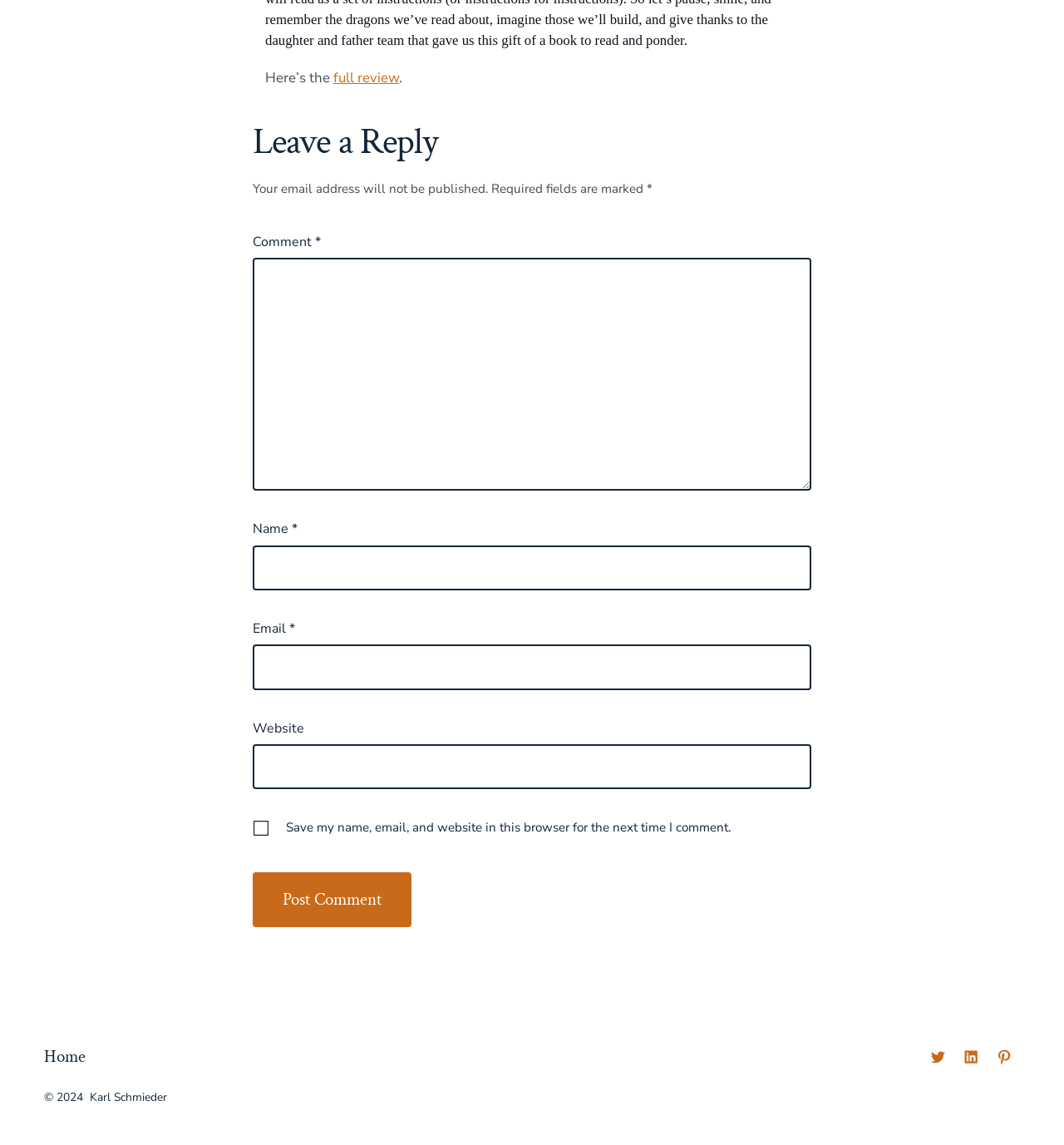Please determine the bounding box coordinates of the clickable area required to carry out the following instruction: "Leave a comment". The coordinates must be four float numbers between 0 and 1, represented as [left, top, right, bottom].

[0.238, 0.106, 0.762, 0.143]